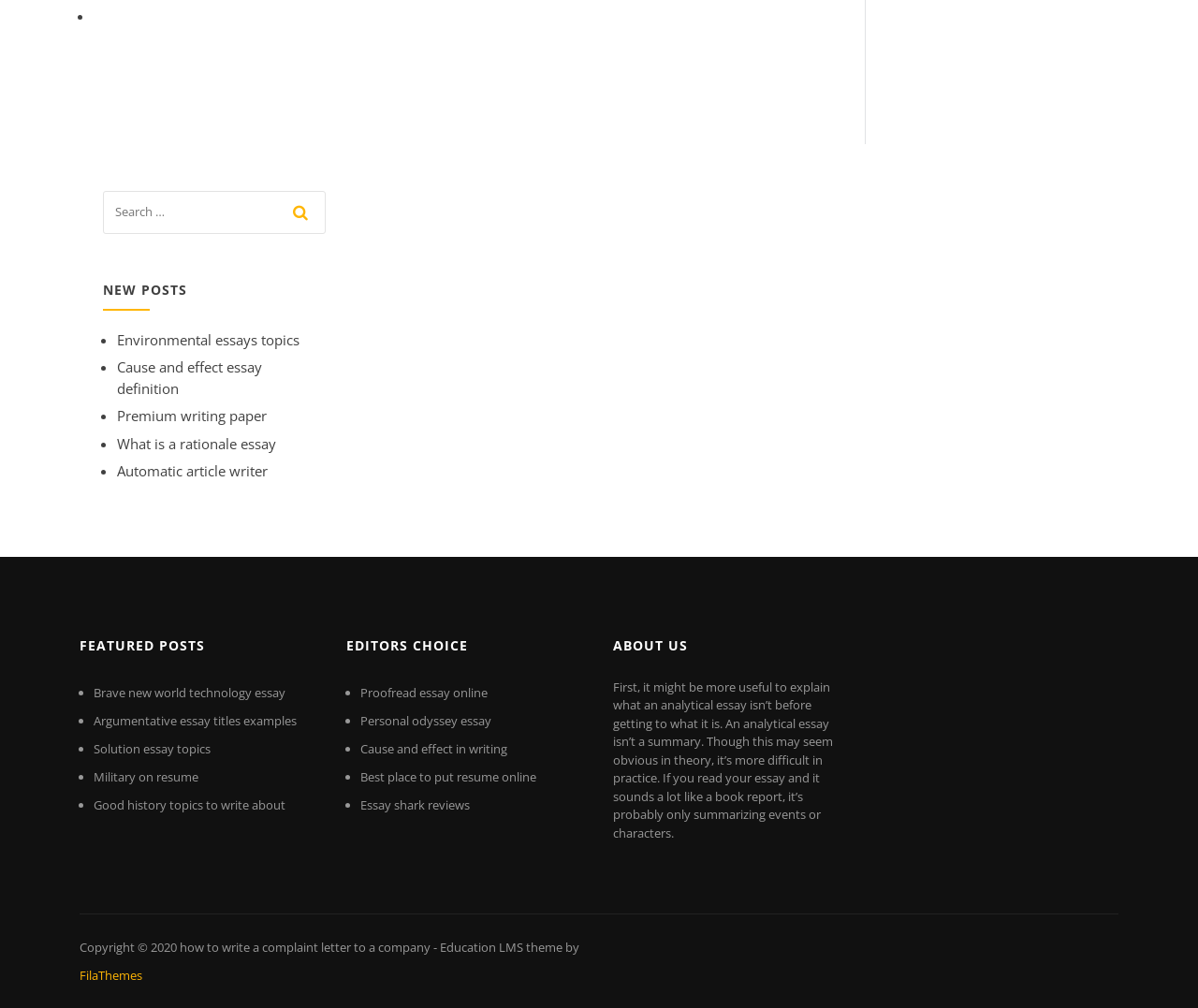Please specify the bounding box coordinates of the element that should be clicked to execute the given instruction: 'Search for a topic'. Ensure the coordinates are four float numbers between 0 and 1, expressed as [left, top, right, bottom].

[0.086, 0.19, 0.271, 0.232]